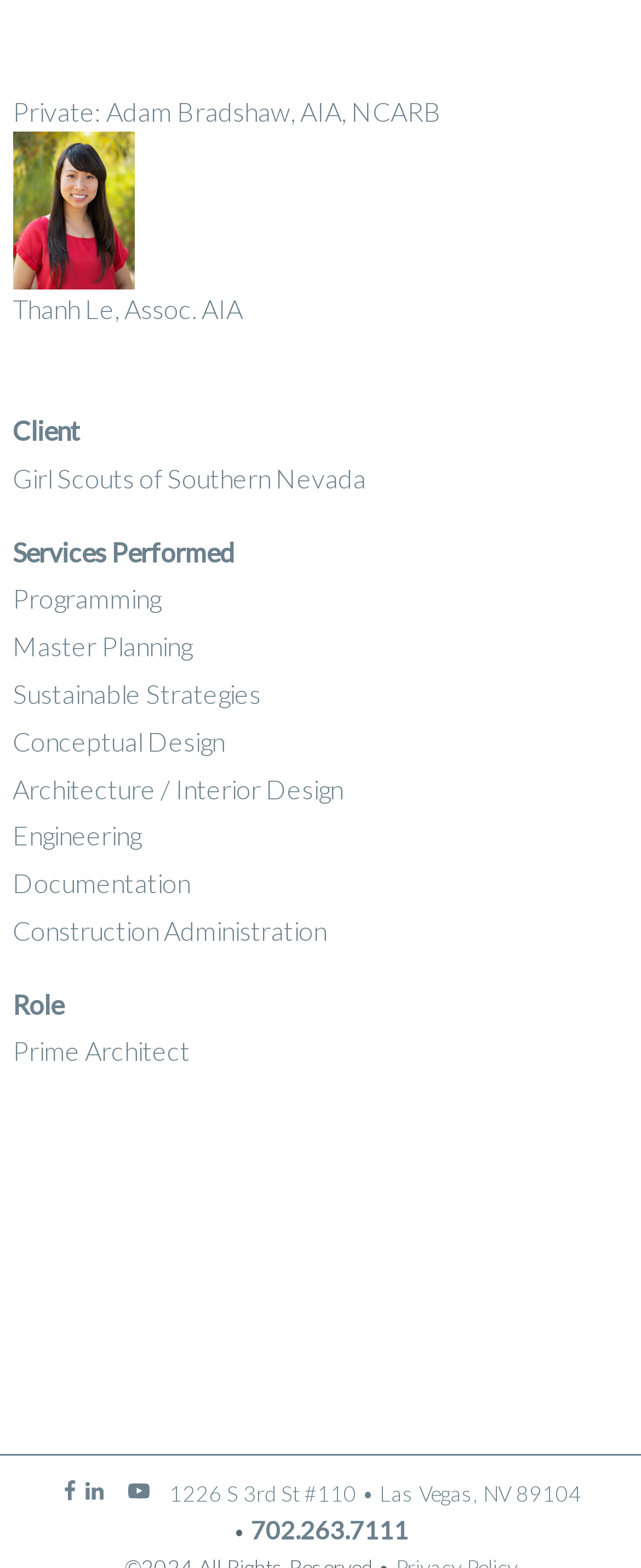Examine the screenshot and answer the question in as much detail as possible: What is the client for this project?

The client for this project can be found in the StaticText element under the 'Client' heading, which contains the text 'Girl Scouts of Southern Nevada'.